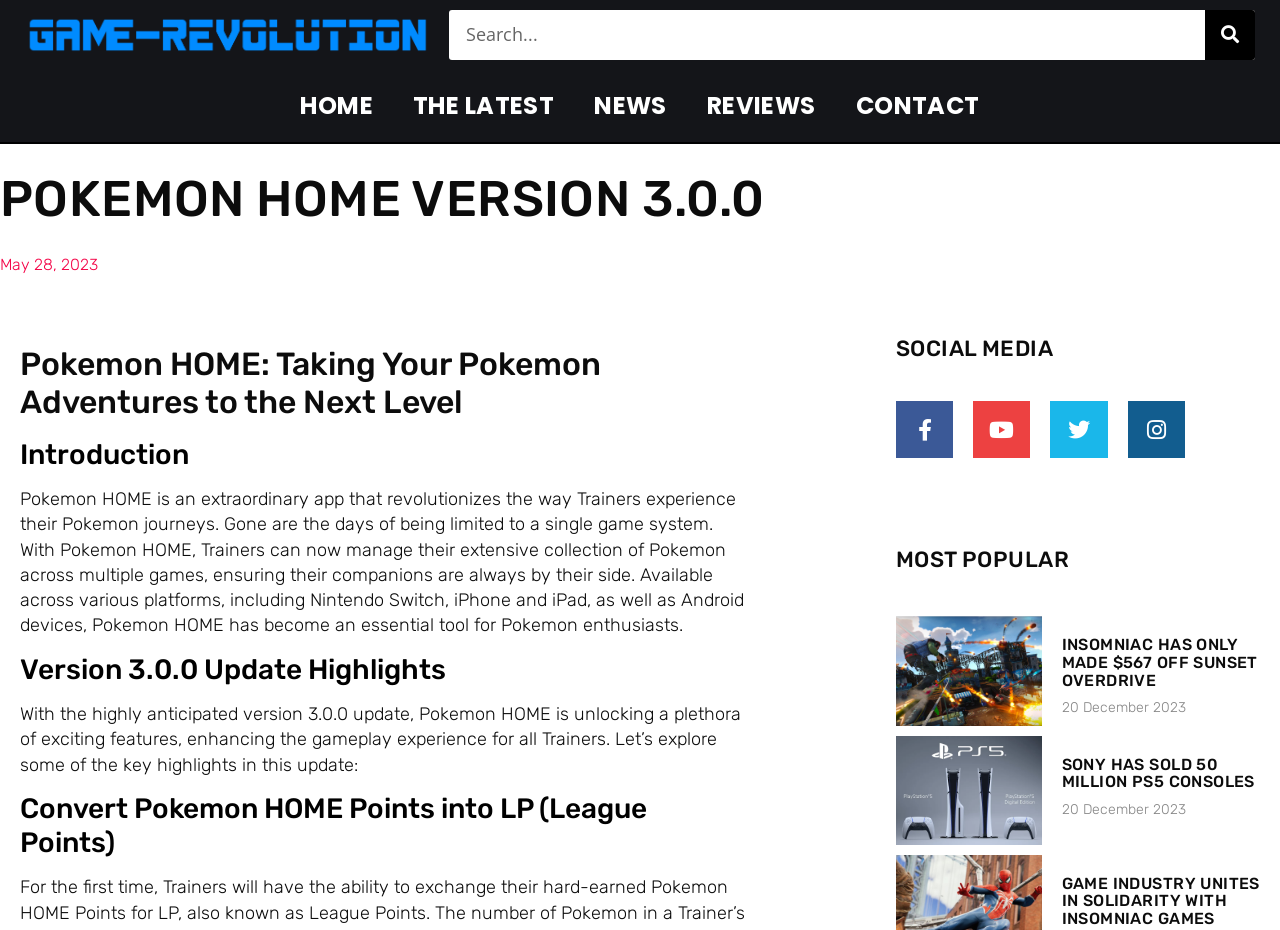Find the bounding box coordinates of the element I should click to carry out the following instruction: "Check out the Facebook page".

[0.7, 0.431, 0.745, 0.493]